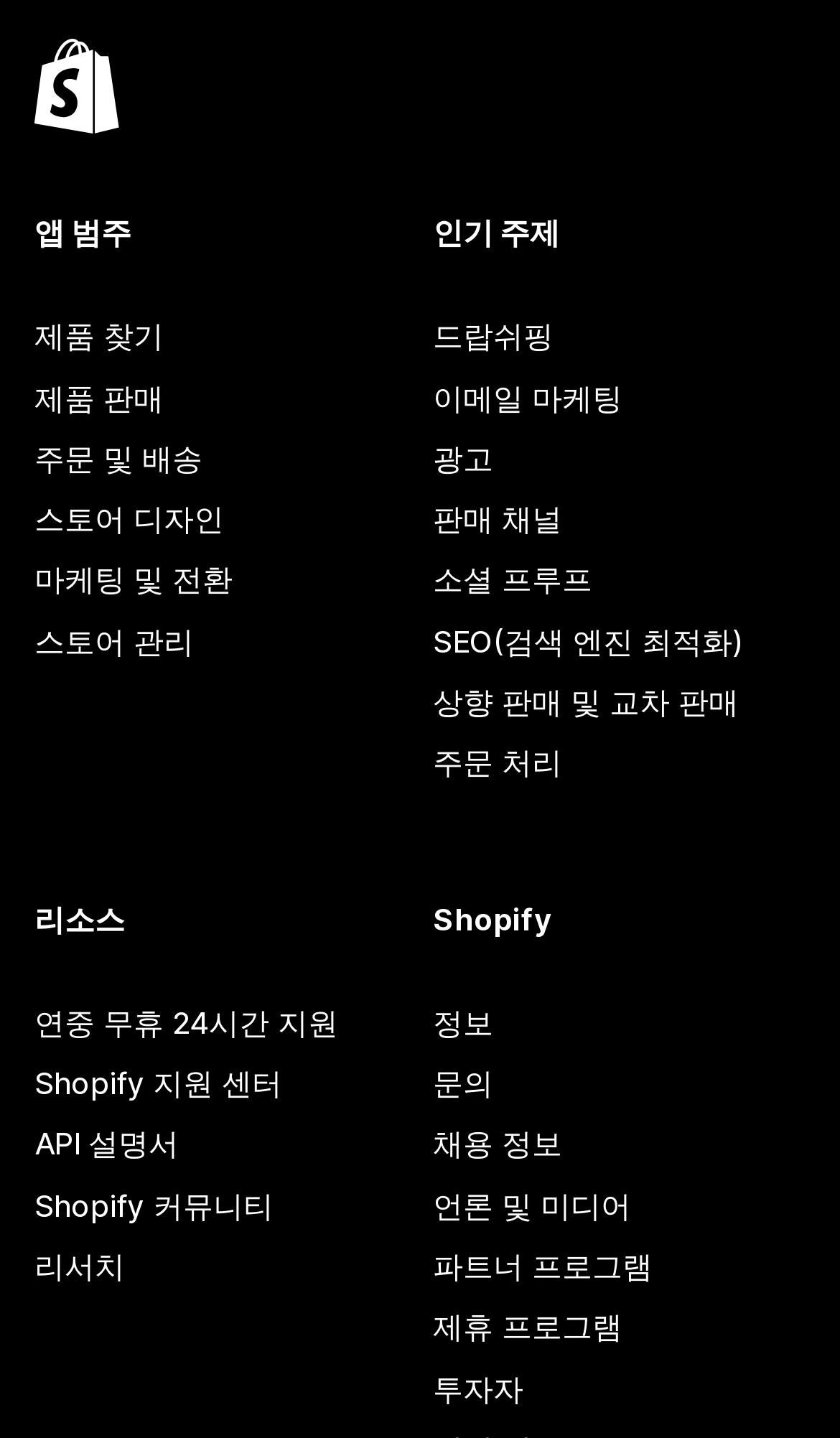Can you pinpoint the bounding box coordinates for the clickable element required for this instruction: "Explore Shopify community"? The coordinates should be four float numbers between 0 and 1, i.e., [left, top, right, bottom].

[0.041, 0.817, 0.485, 0.86]